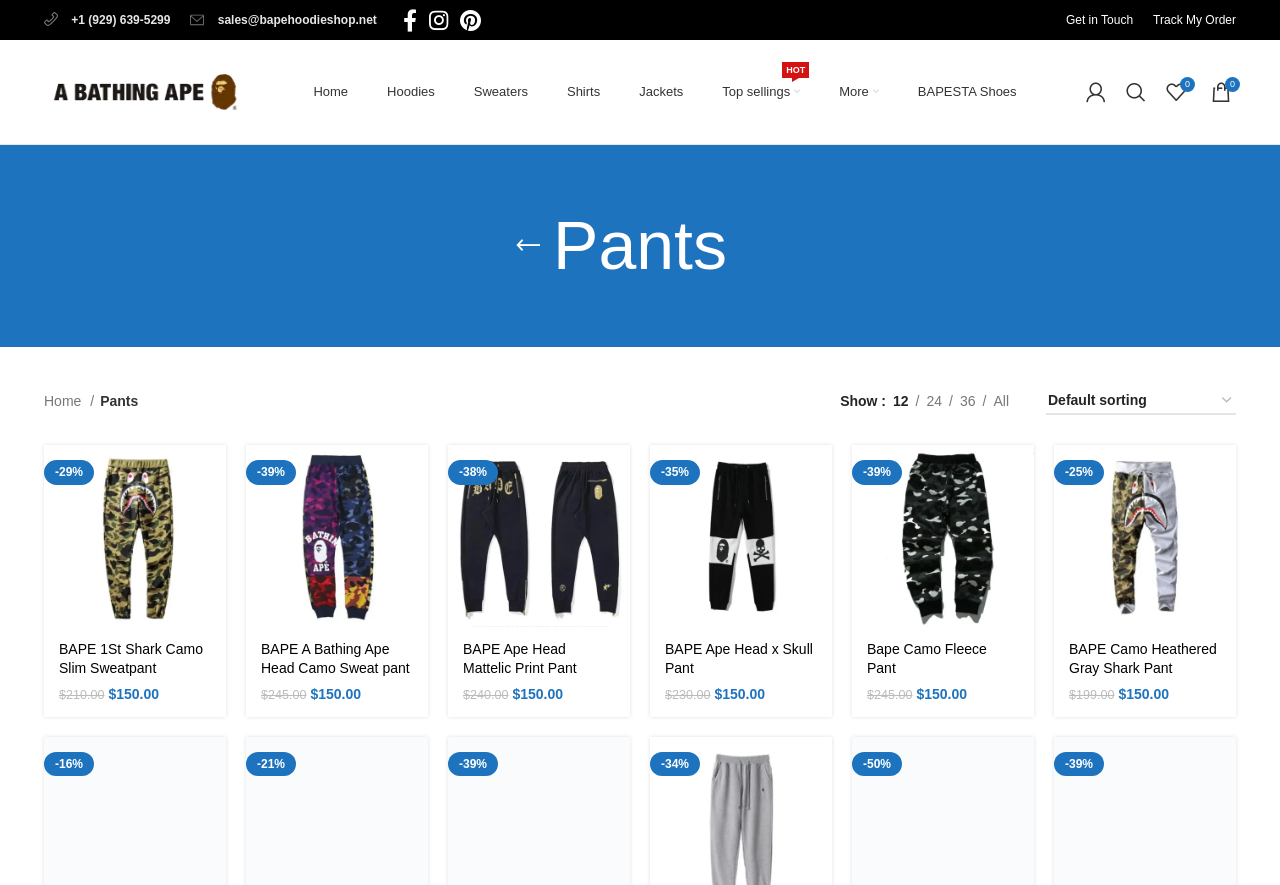Please specify the bounding box coordinates of the clickable region to carry out the following instruction: "Click on the phone number to contact". The coordinates should be four float numbers between 0 and 1, in the format [left, top, right, bottom].

[0.056, 0.014, 0.133, 0.03]